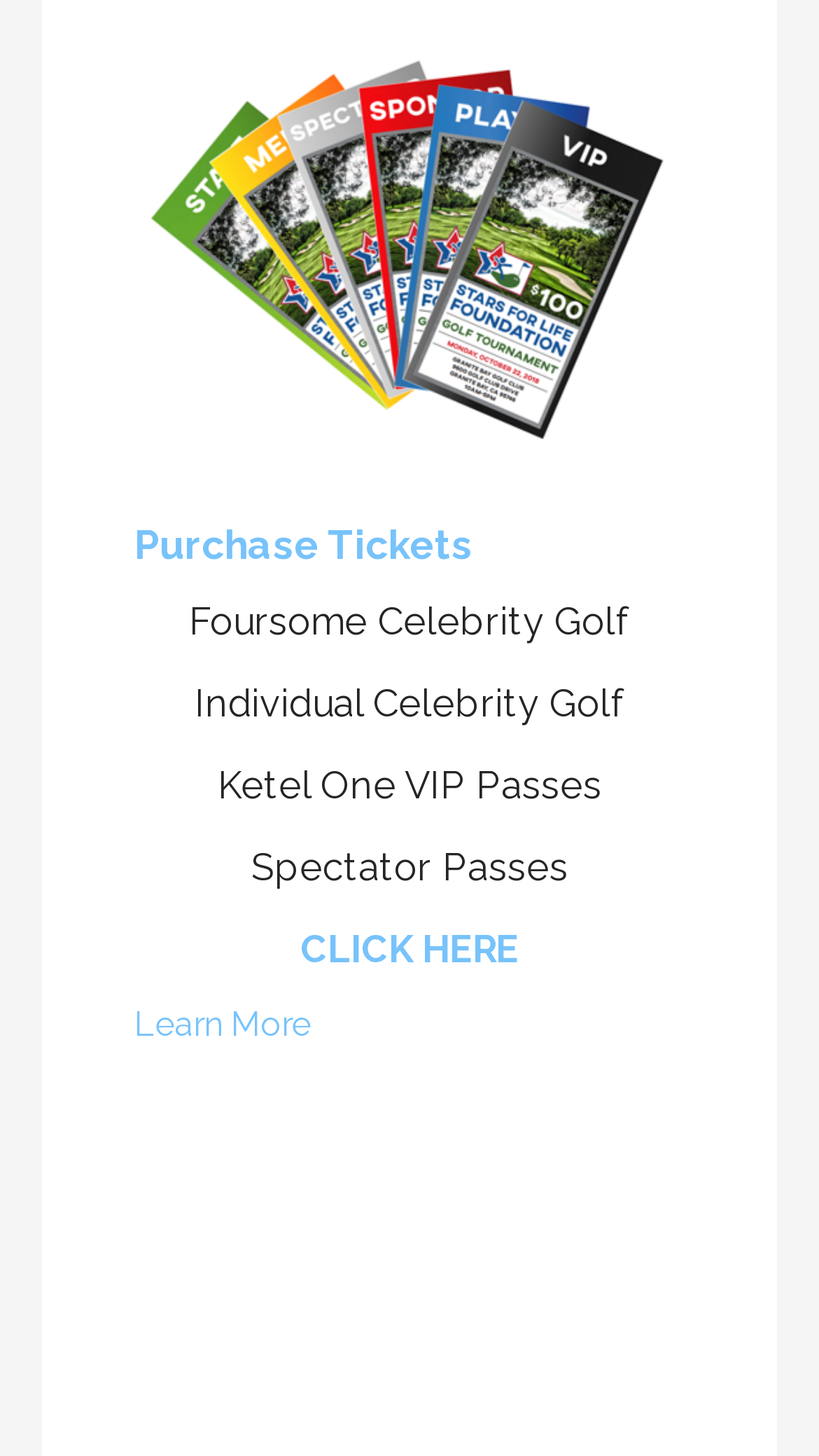From the screenshot, find the bounding box of the UI element matching this description: "alt="Tickets Image" title="Tickets Image"". Supply the bounding box coordinates in the form [left, top, right, bottom], each a float between 0 and 1.

[0.164, 0.029, 0.836, 0.31]